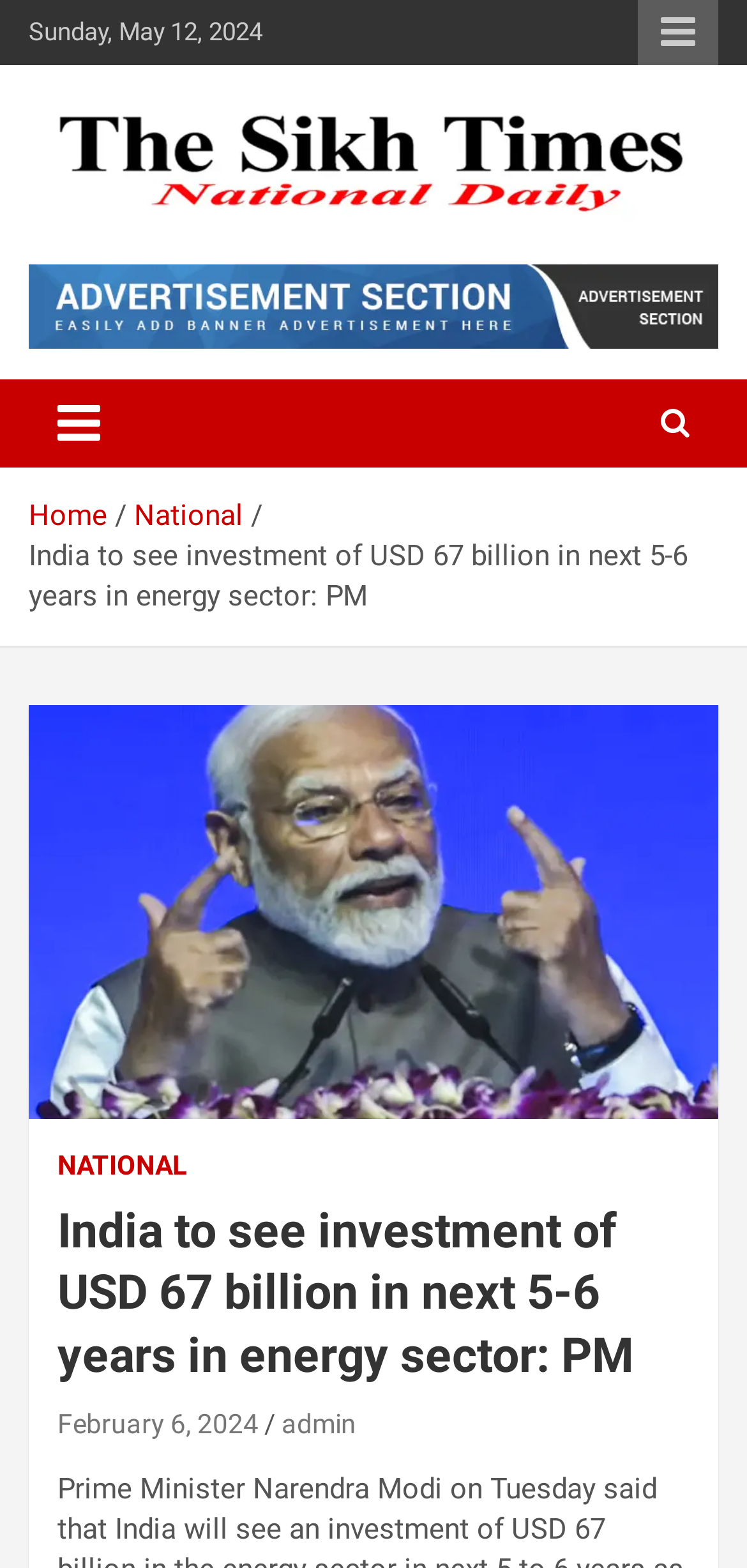What is the name of the publication?
Use the information from the screenshot to give a comprehensive response to the question.

I found the name of the publication by looking at the top-left corner of the webpage, where it says 'The Sikh Times' in a heading element, and also in an image element with the same text.